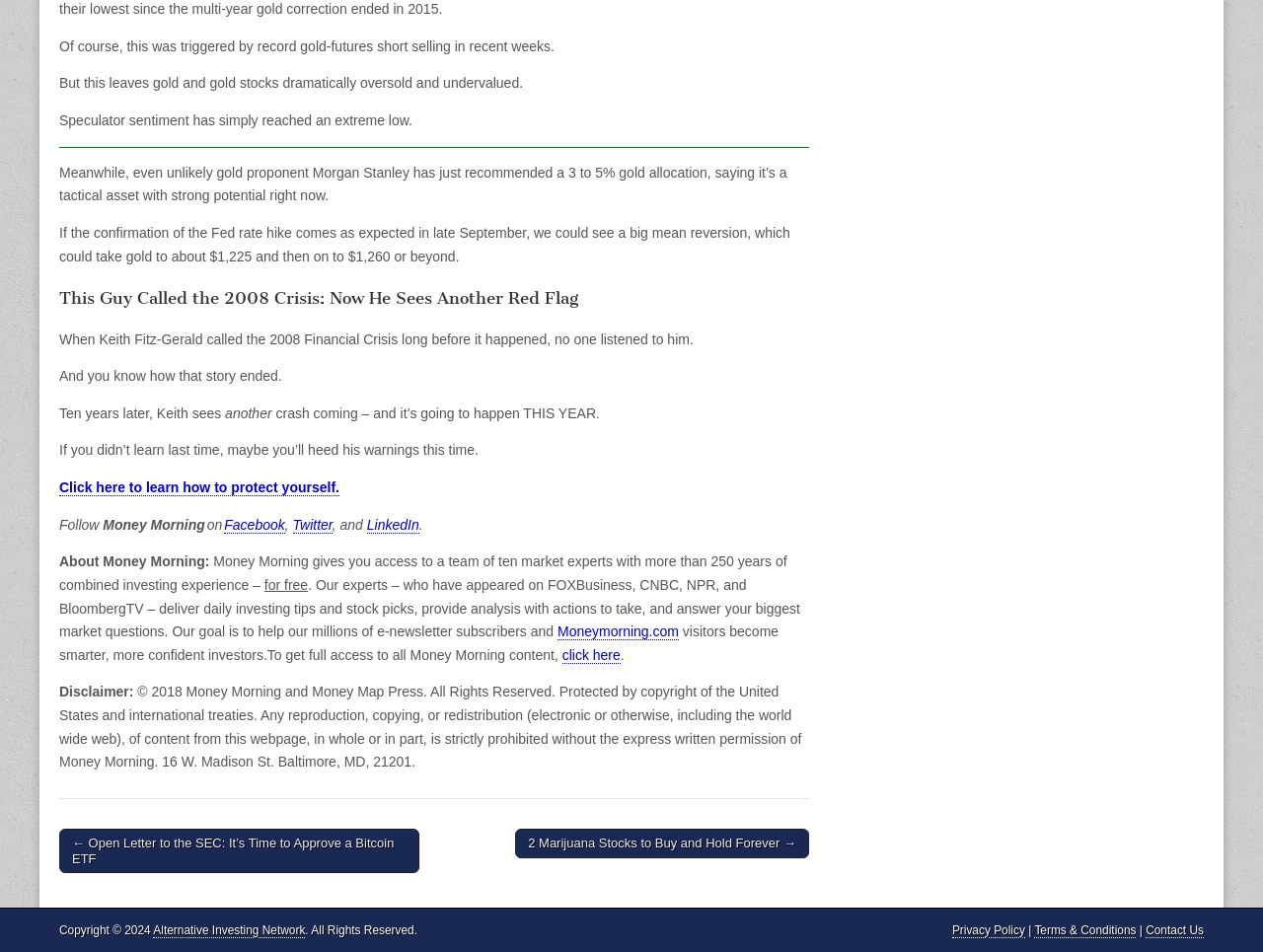What is the name of the website?
Provide a detailed answer to the question using information from the image.

The answer can be found in the text 'Follow Money Morning' and 'About Money Morning:' which indicates that the name of the website is Money Morning.